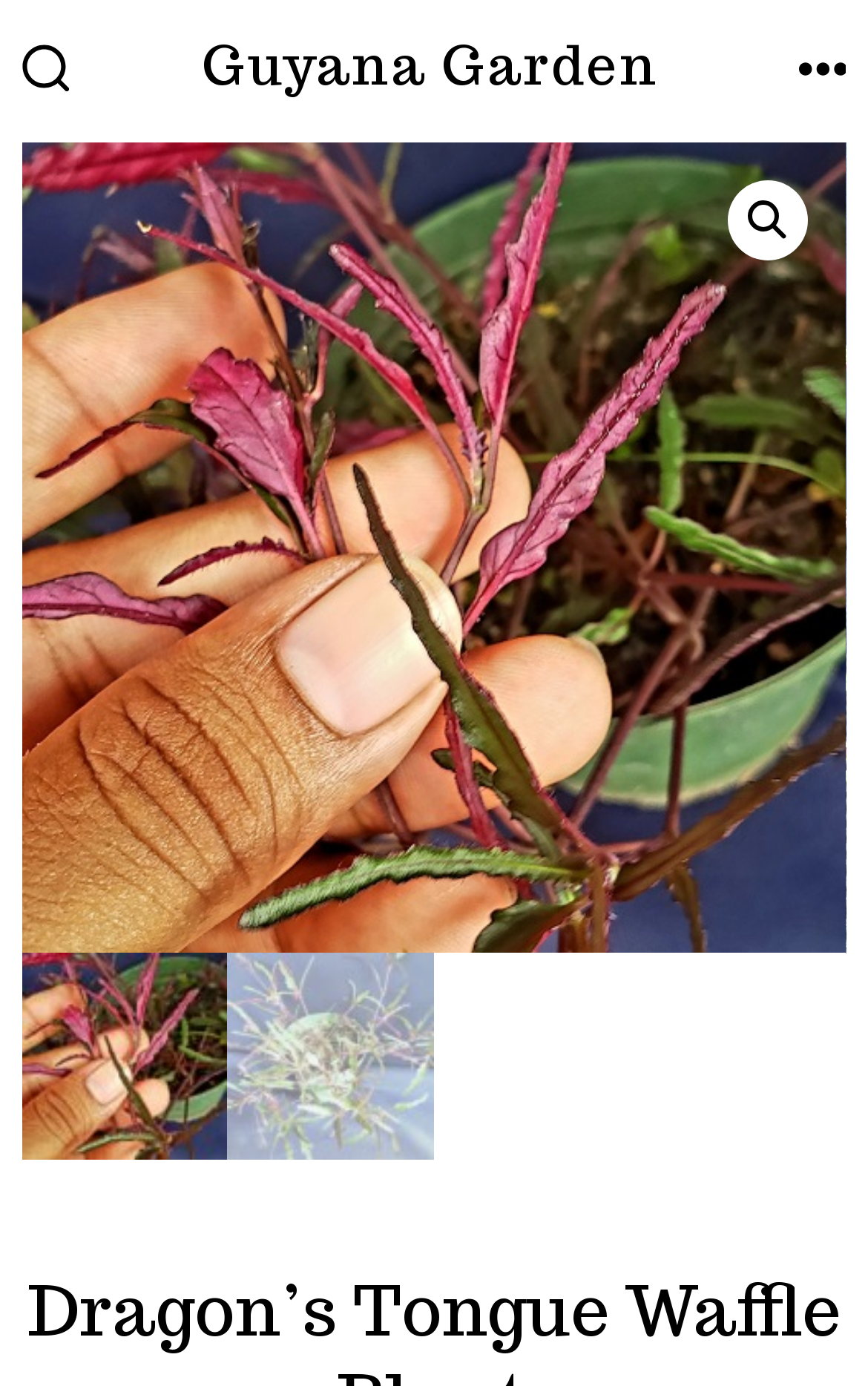Extract the primary header of the webpage and generate its text.

Dragon’s Tongue Waffle Plant